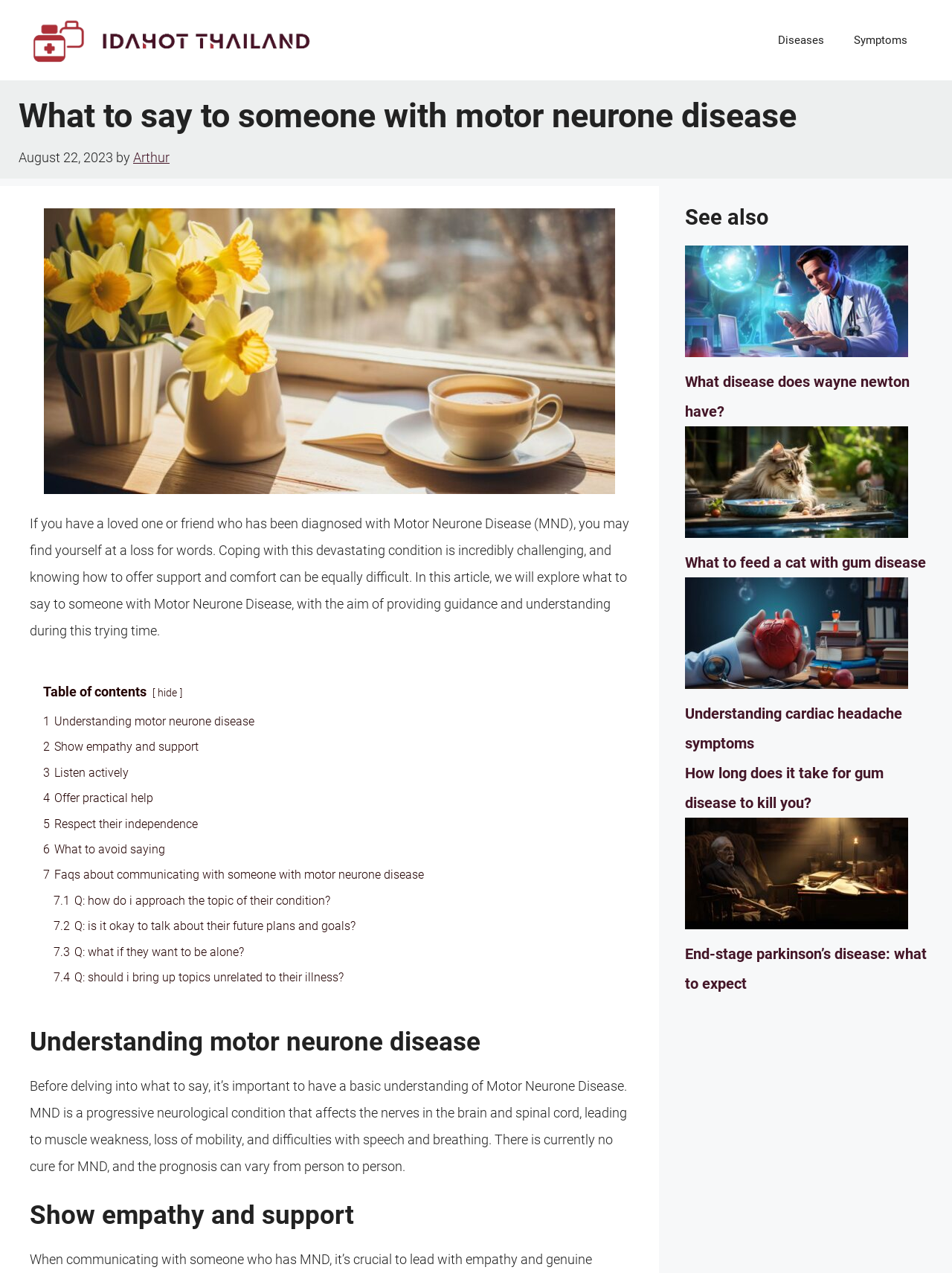What are some related topics to Motor Neurone Disease?
From the details in the image, provide a complete and detailed answer to the question.

The related topics can be found in the 'See also' section, which lists several links to articles on topics such as Wayne Newton's disease, gum disease, and cardiac headache symptoms.